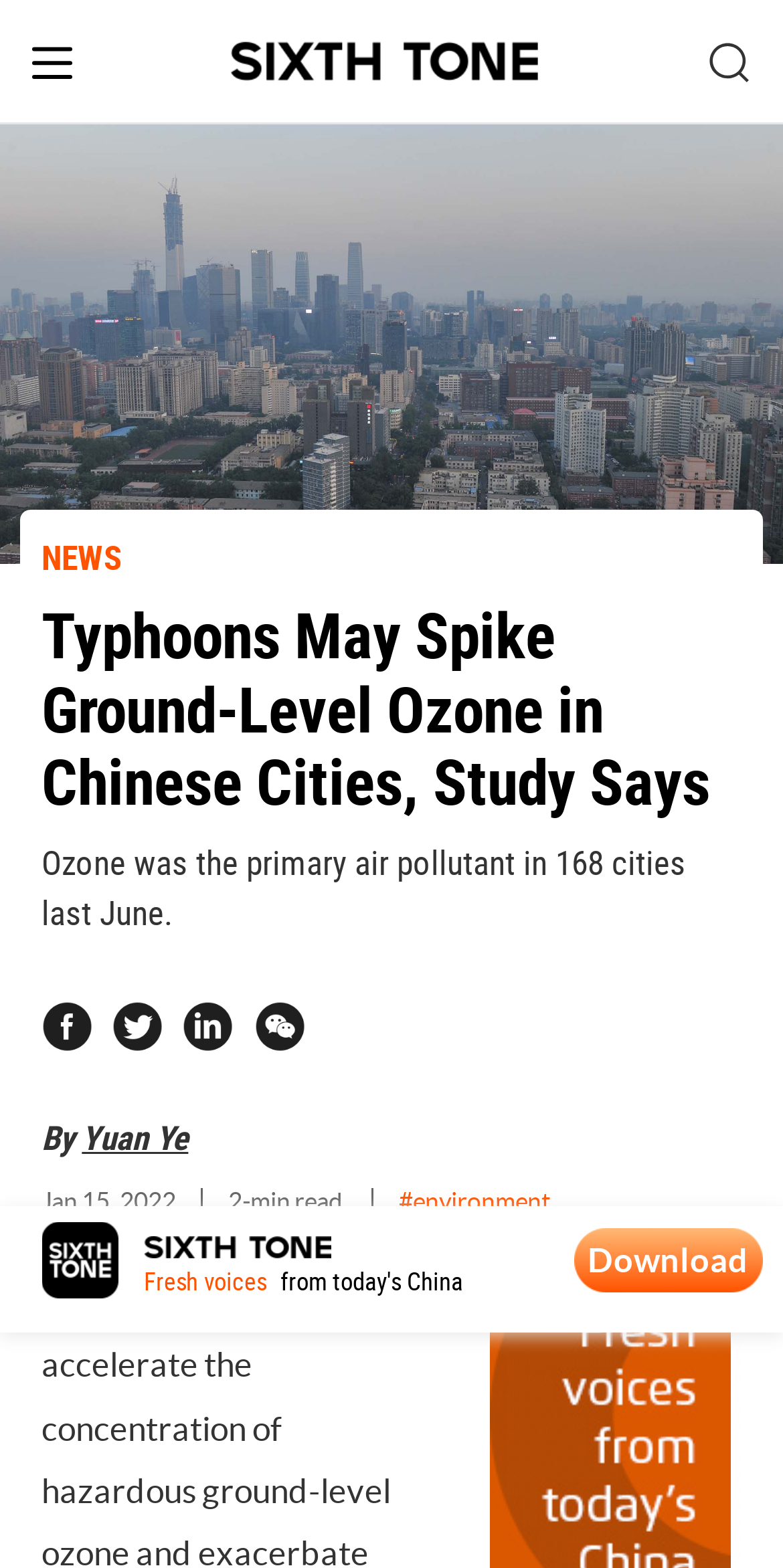Using the element description provided, determine the bounding box coordinates in the format (top-left x, top-left y, bottom-right x, bottom-right y). Ensure that all values are floating point numbers between 0 and 1. Element description: NEWS

[0.053, 0.341, 0.156, 0.37]